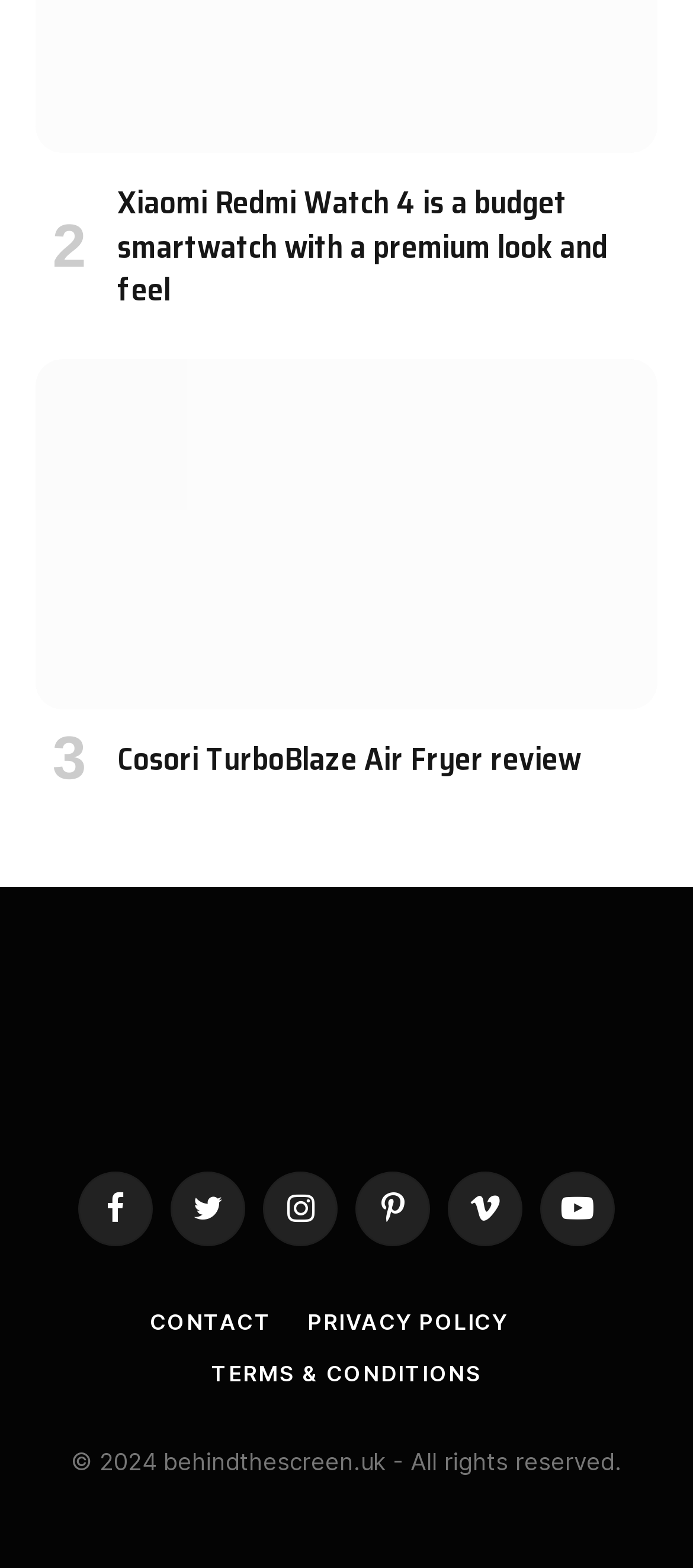What is the copyright year of the website?
Examine the webpage screenshot and provide an in-depth answer to the question.

The webpage has a static text '© 2024 behindthescreen.uk - All rights reserved.' which suggests that the copyright year of the website is 2024.